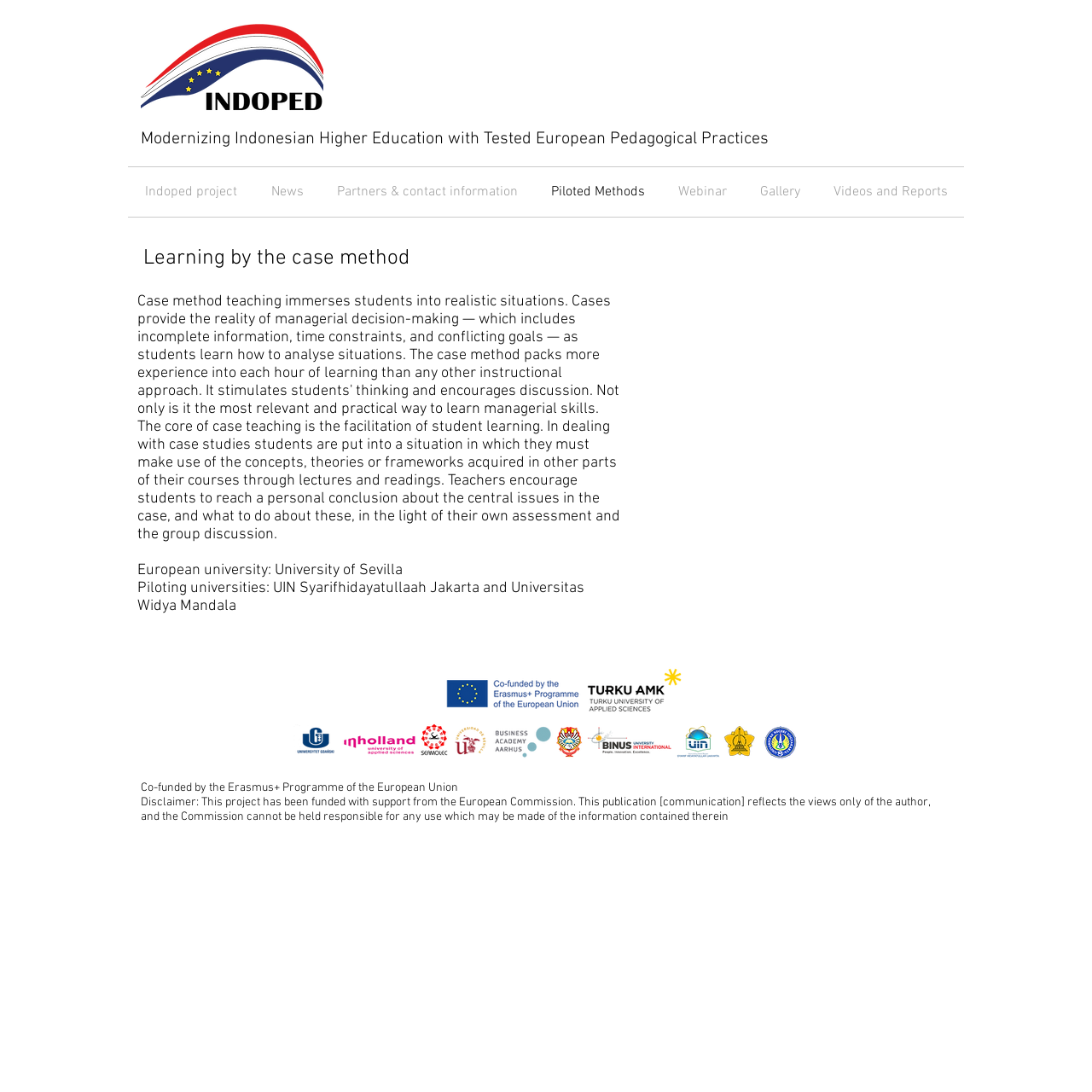Identify the bounding box for the given UI element using the description provided. Coordinates should be in the format (top-left x, top-left y, bottom-right x, bottom-right y) and must be between 0 and 1. Here is the description: Piloted Methods

[0.489, 0.153, 0.605, 0.199]